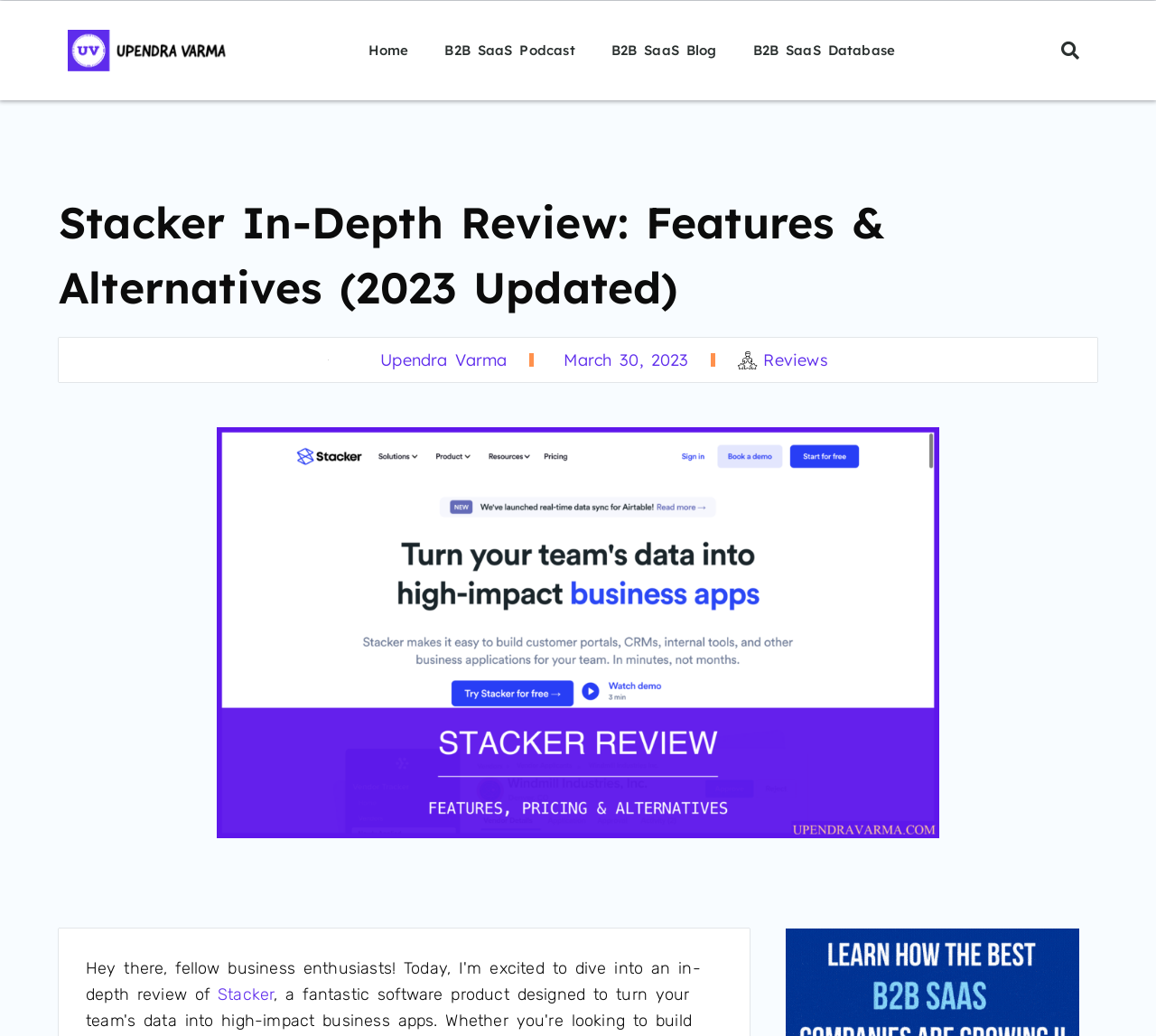Find the bounding box coordinates of the element I should click to carry out the following instruction: "Go to Home page".

[0.303, 0.005, 0.369, 0.092]